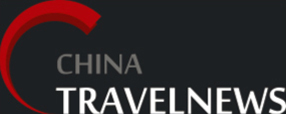Is the font of the brand name modern?
Using the details shown in the screenshot, provide a comprehensive answer to the question.

The caption describes the font of the brand name as modern and professional, implying that the font is indeed modern.